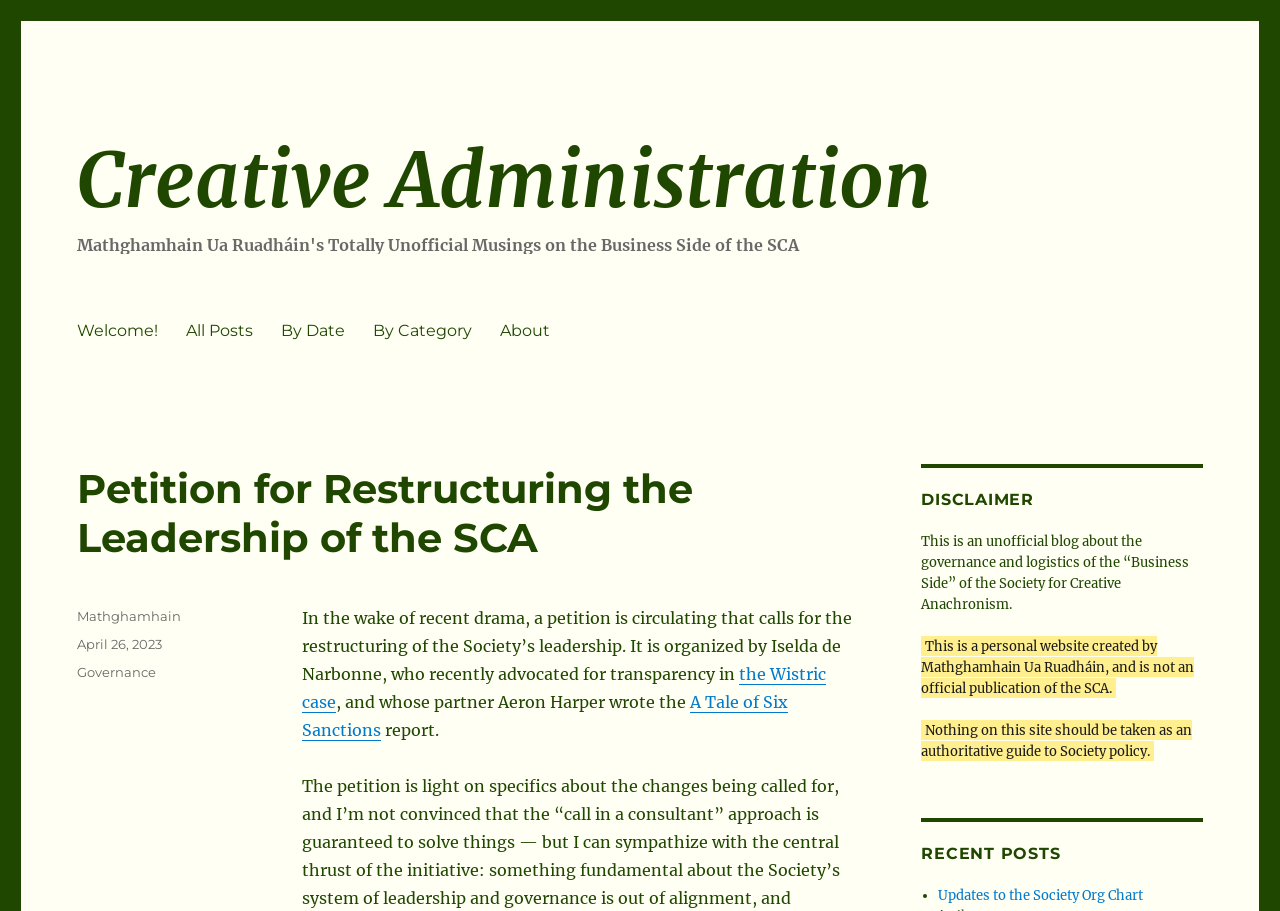Provide the bounding box coordinates of the area you need to click to execute the following instruction: "Click the 'Updates to the Society Org Chart' link".

[0.733, 0.973, 0.893, 0.992]